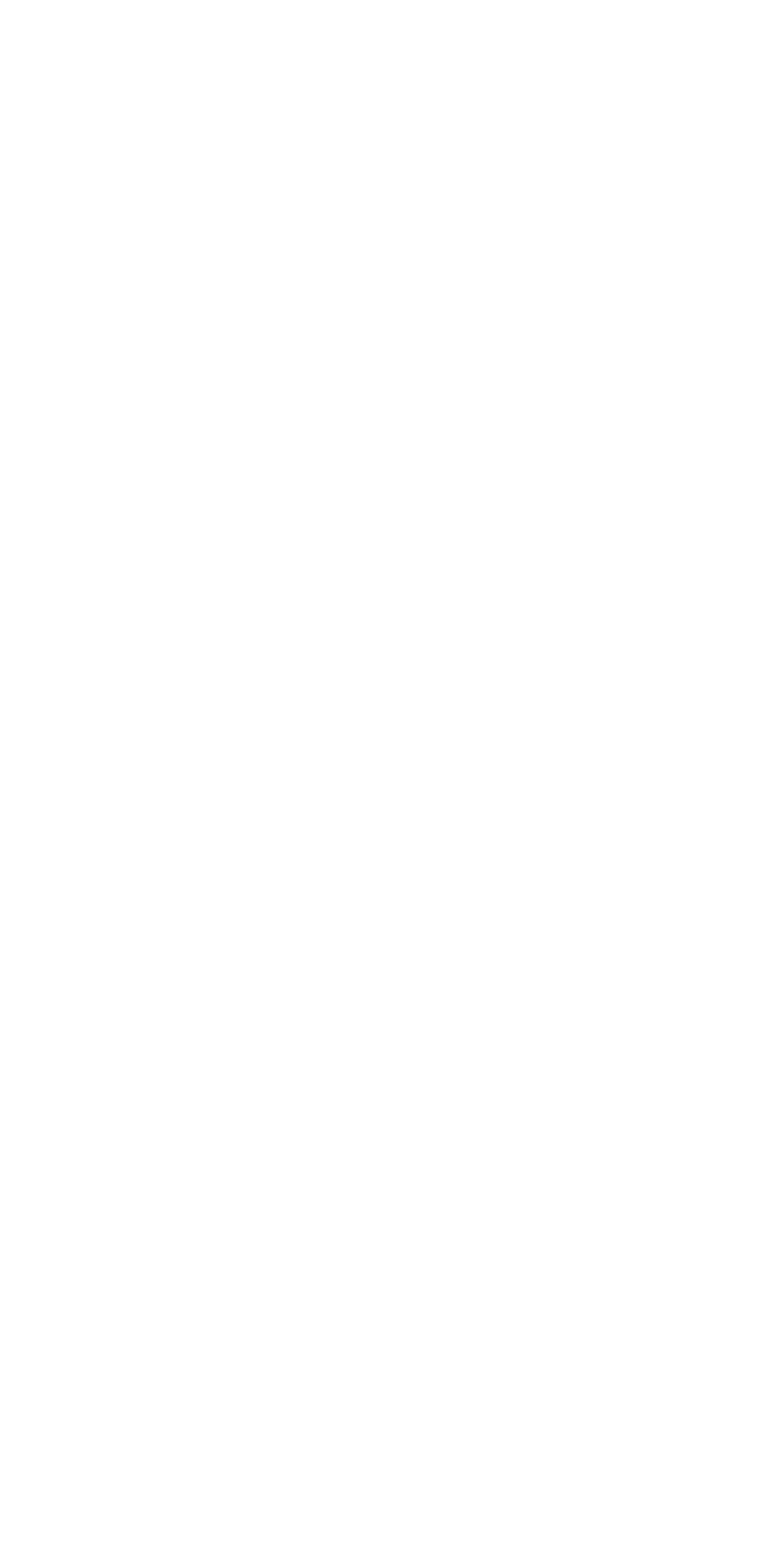How many social media platforms are listed?
Please answer the question with as much detail as possible using the screenshot.

In the 'Social Bar' section, there are two social media platforms listed, which are 'Facebook' and 'Twitter'.